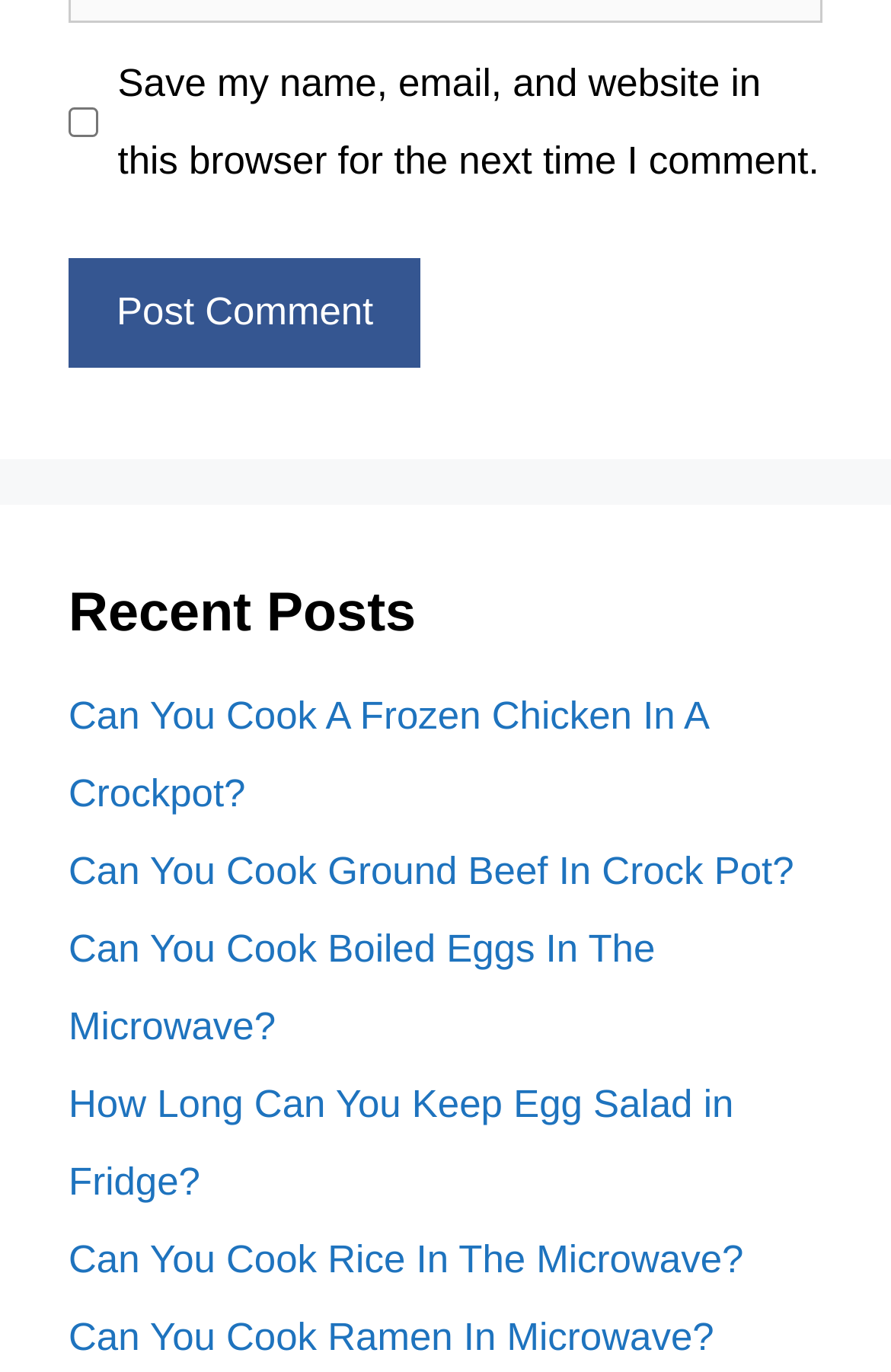What is the position of the 'Post Comment' button?
Examine the image closely and answer the question with as much detail as possible.

The 'Post Comment' button is located above the links below the 'Recent Posts' heading. Its bounding box coordinates indicate that it is positioned above the links, with a y1 value of 0.189 that is smaller than the y1 values of the links.